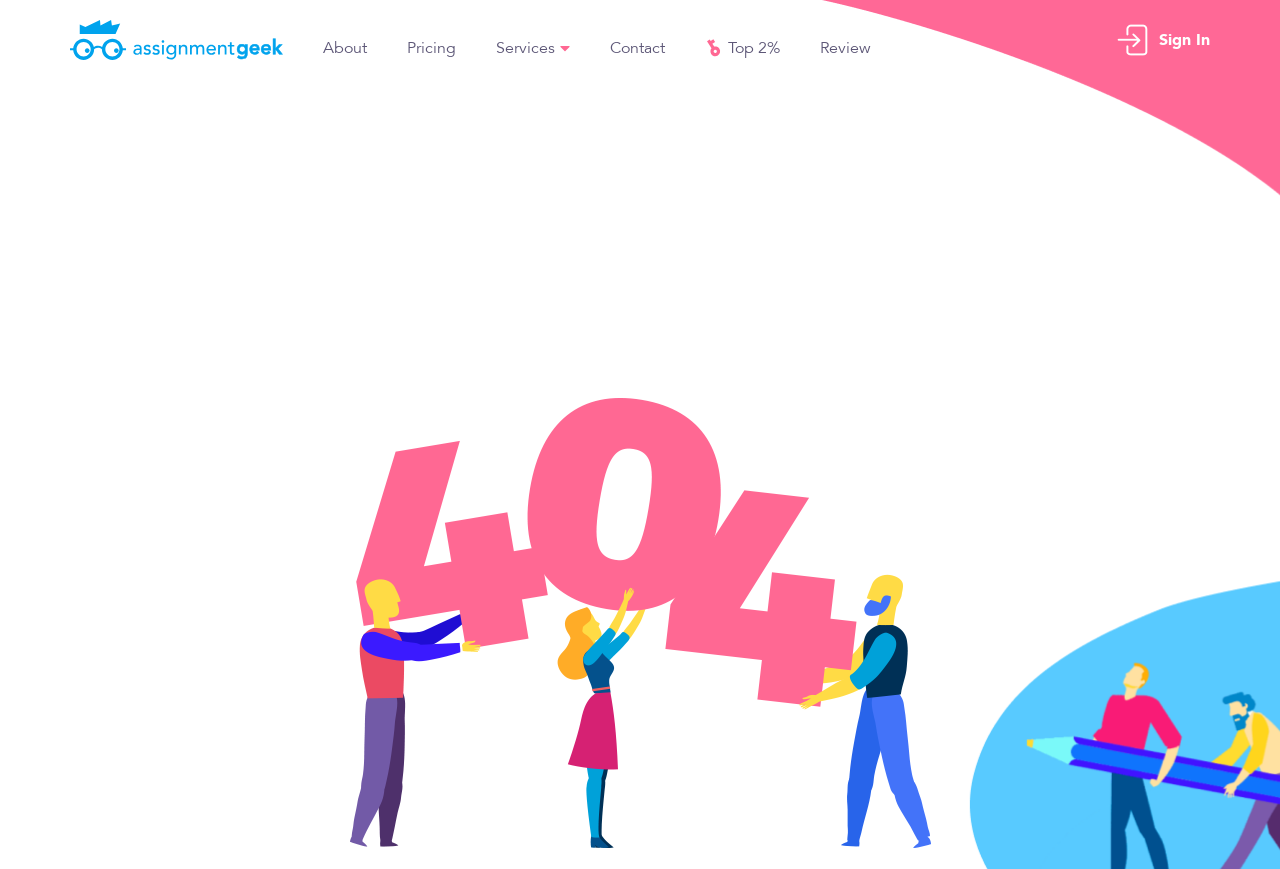Describe all the significant parts and information present on the webpage.

The webpage appears to be an error page with a title "404". At the top-left corner, there is a logo of "Assignment Geek" which is both a link and an image. 

To the right of the logo, there is a navigation menu consisting of five links: "About", "Pricing", "Services", "Contact", and "Top 2%". These links are positioned horizontally and are evenly spaced. The "Top 2%" link has a small icon to its left.

Further to the right, there is a "Review" link. At the top-right corner, there is a "Sign In" link.